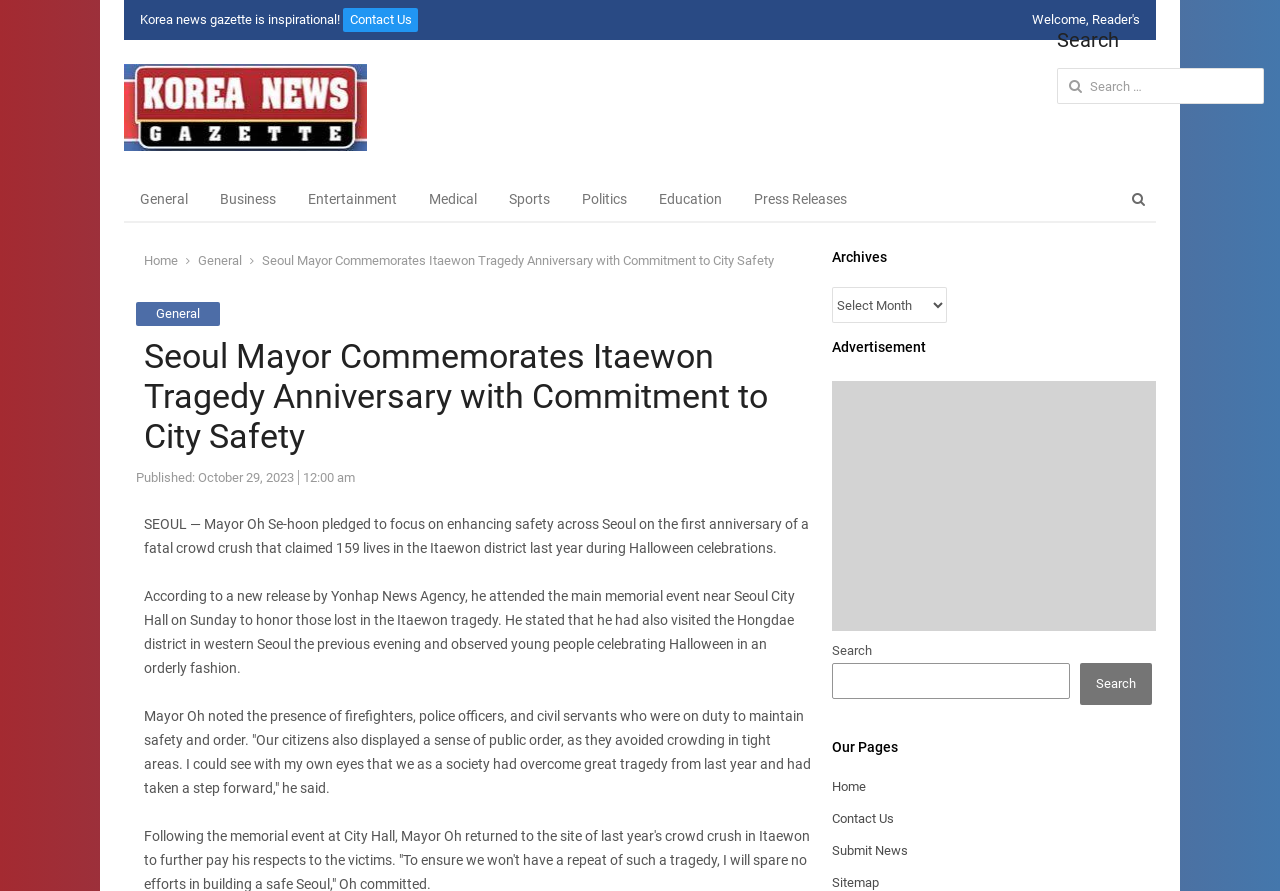Please specify the bounding box coordinates of the clickable region to carry out the following instruction: "Visit the General news page". The coordinates should be four float numbers between 0 and 1, in the format [left, top, right, bottom].

[0.097, 0.196, 0.159, 0.25]